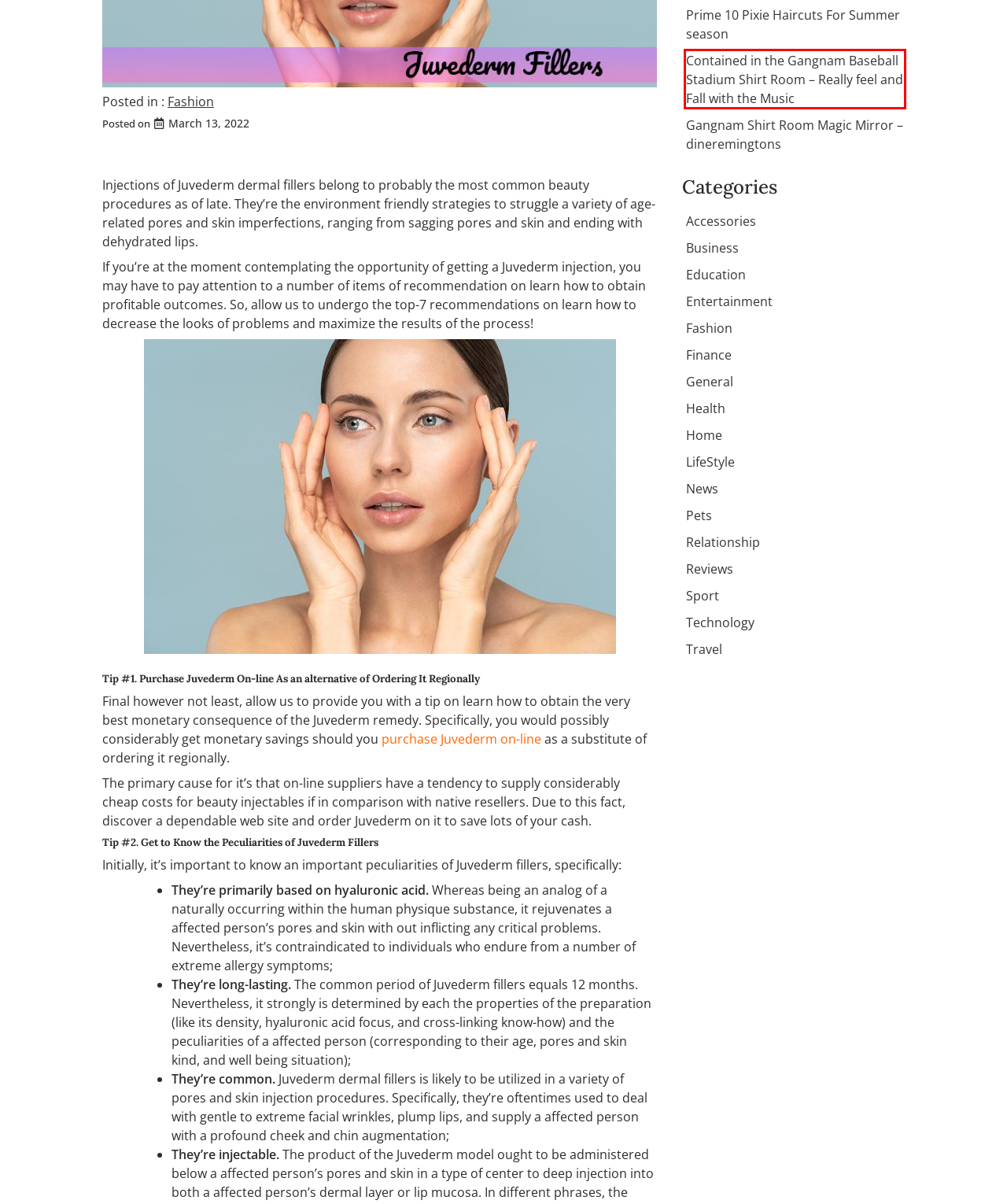Take a look at the provided webpage screenshot featuring a red bounding box around an element. Select the most appropriate webpage description for the page that loads after clicking on the element inside the red bounding box. Here are the candidates:
A. Gangnam Shirt Room Magic Mirror – dineremingtons
B. Finance
C. Contact Us
D. Contained in the Gangnam Baseball Stadium Shirt Room – Really feel and Fall with the Music
E. Prime 10 Pixie Haircuts For Summer season
F. Entertainment
G. Grab Experiences
H. General

D